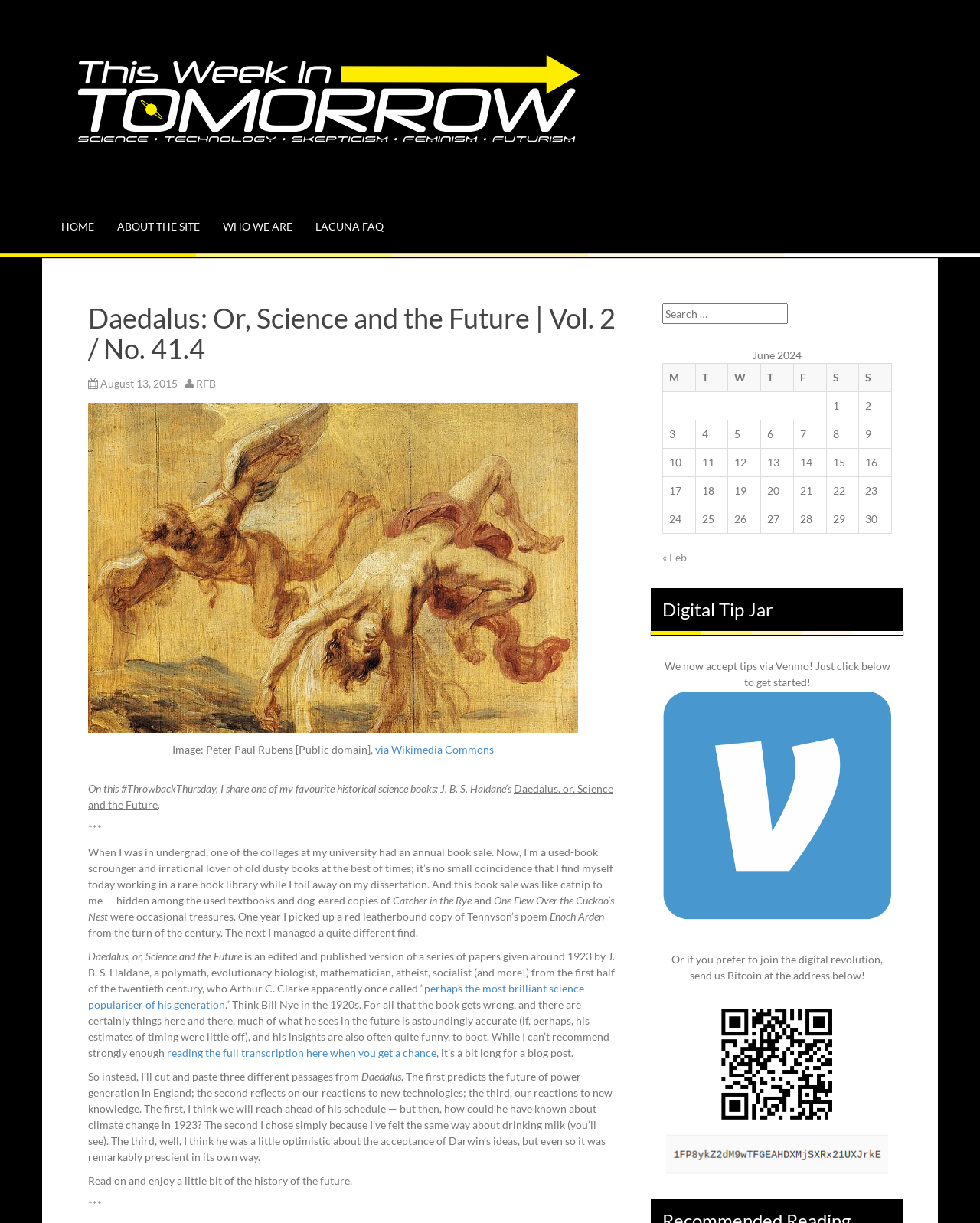Highlight the bounding box coordinates of the region I should click on to meet the following instruction: "Read the article about Daedalus".

[0.09, 0.64, 0.524, 0.65]